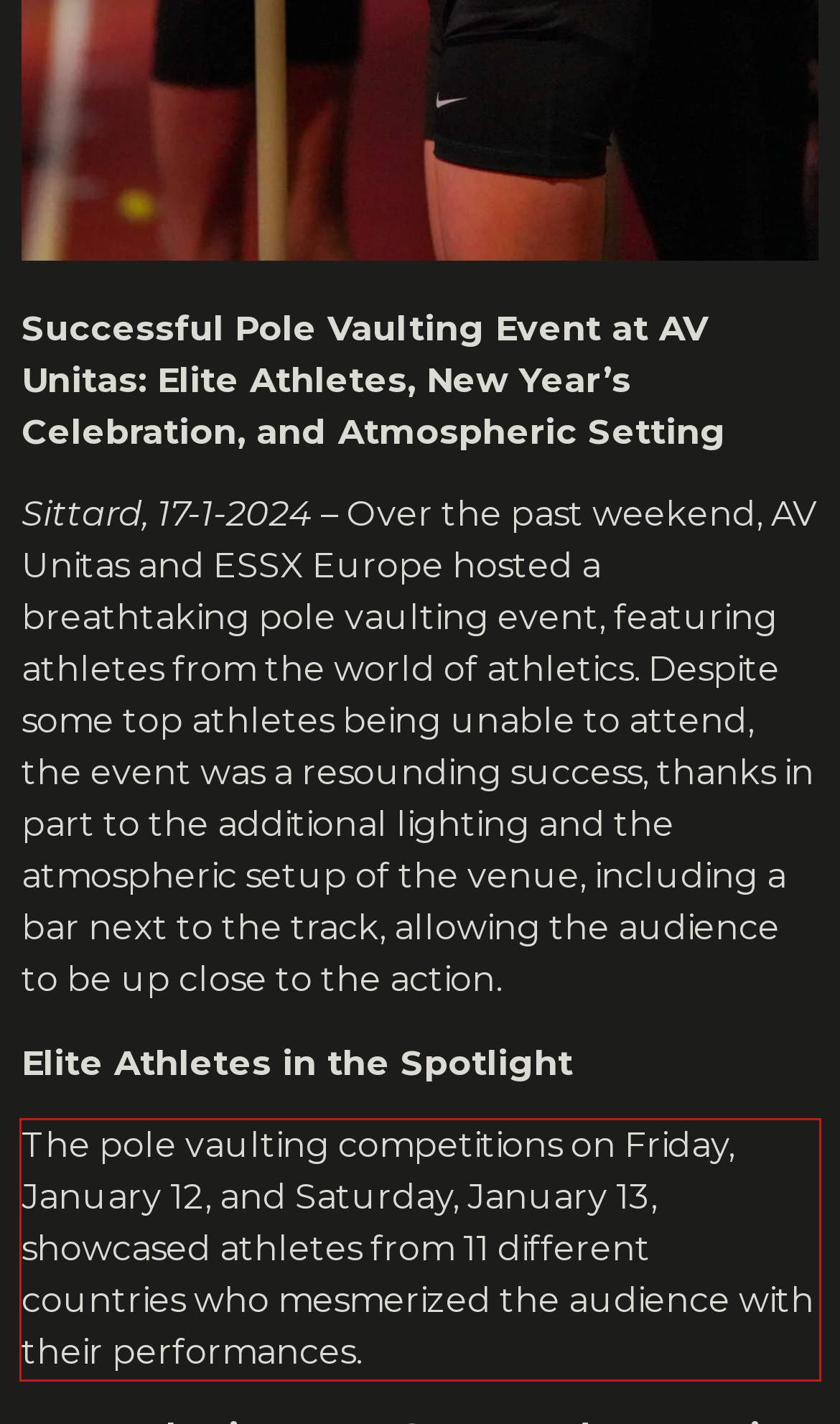You have a screenshot of a webpage with a red bounding box. Use OCR to generate the text contained within this red rectangle.

The pole vaulting competitions on Friday, January 12, and Saturday, January 13, showcased athletes from 11 different countries who mesmerized the audience with their performances.